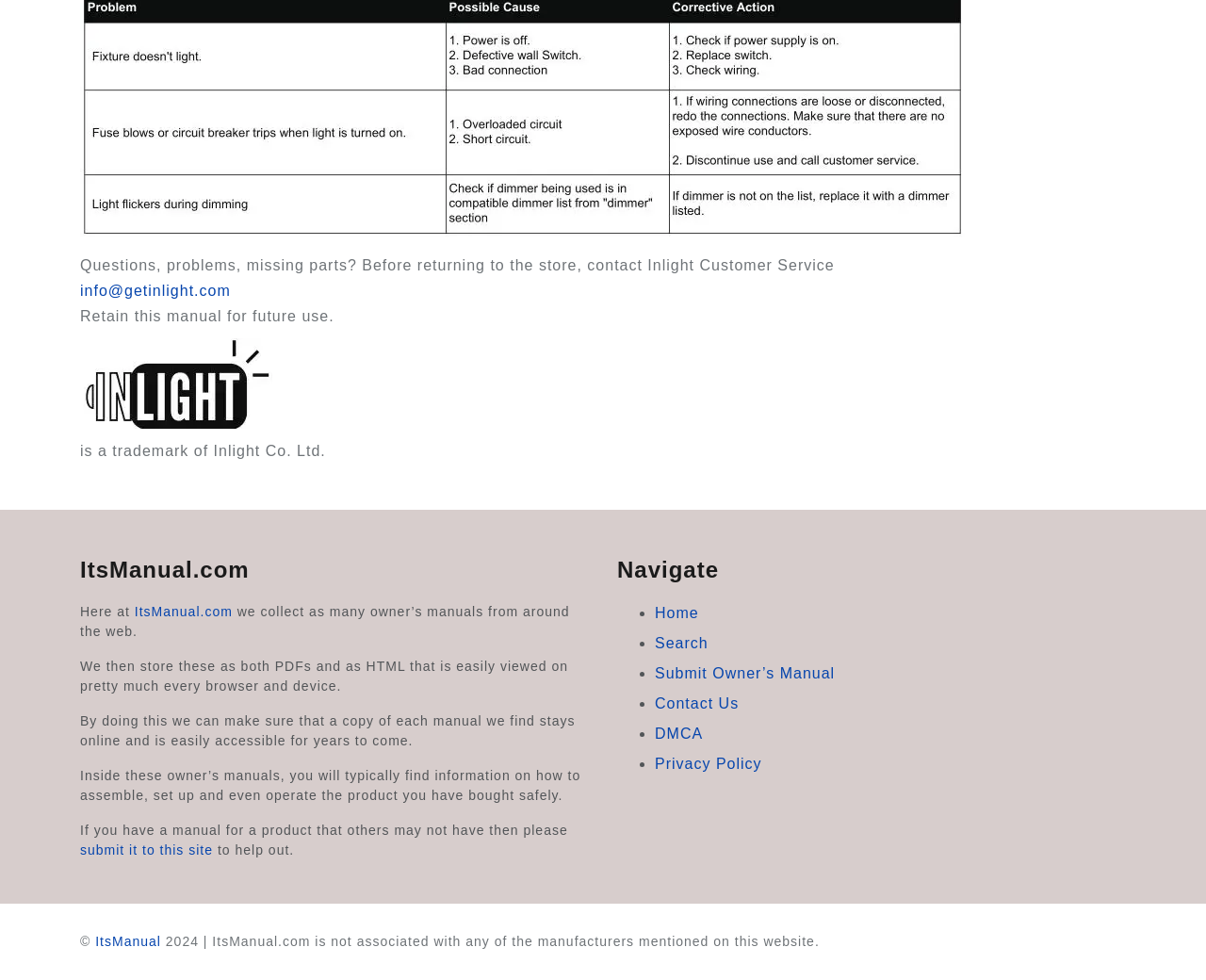Specify the bounding box coordinates for the region that must be clicked to perform the given instruction: "contact Inlight Customer Service".

[0.066, 0.288, 0.191, 0.305]